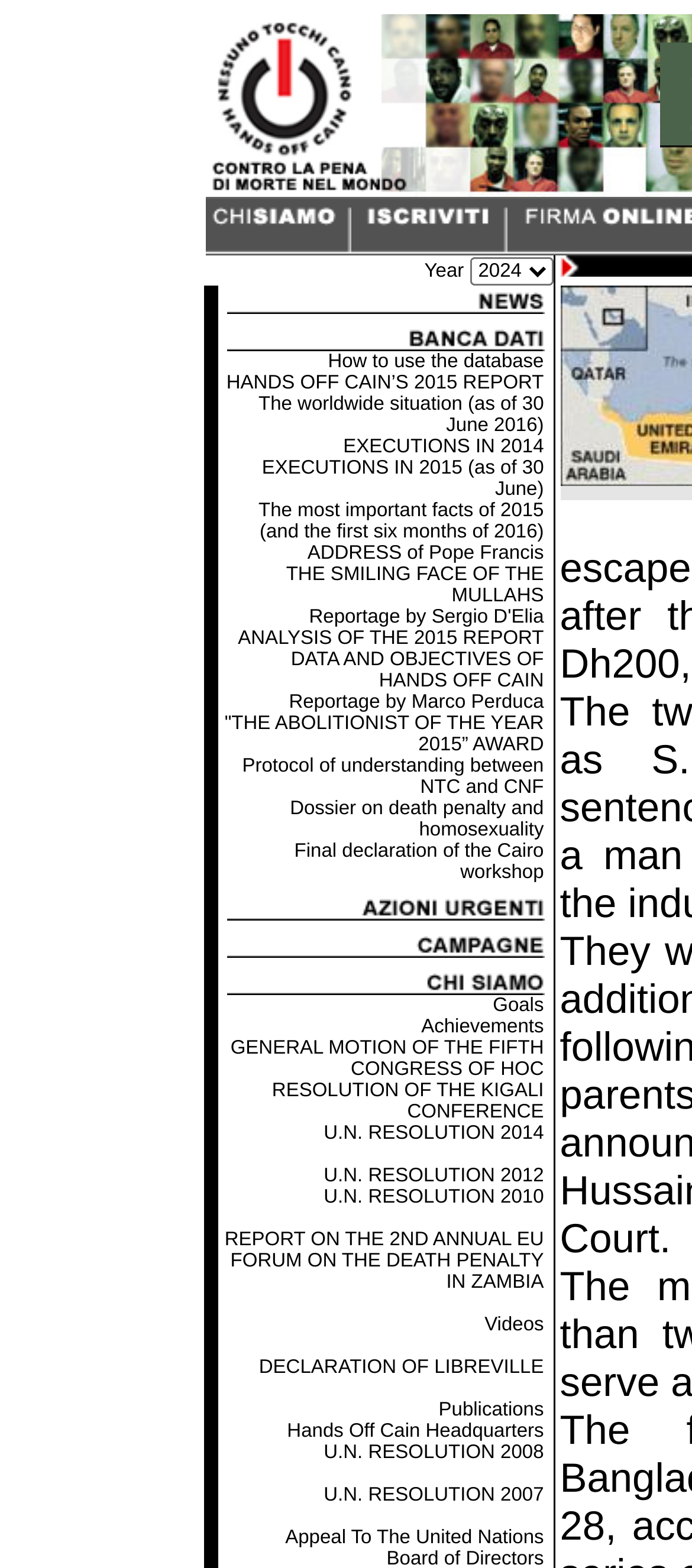Identify the bounding box coordinates of the specific part of the webpage to click to complete this instruction: "Click the image at the top left corner".

[0.294, 0.009, 0.594, 0.126]